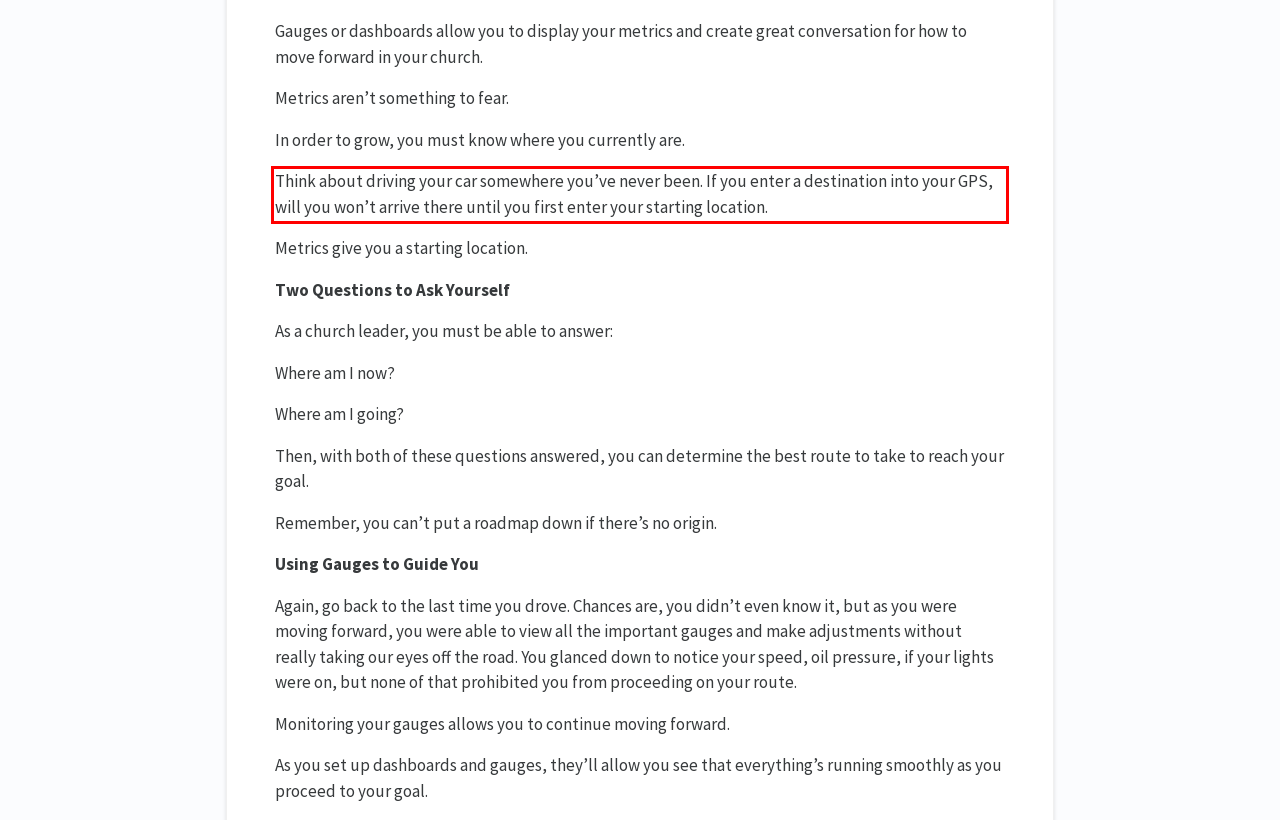Please identify and extract the text from the UI element that is surrounded by a red bounding box in the provided webpage screenshot.

Think about driving your car somewhere you’ve never been. If you enter a destination into your GPS, will you won’t arrive there until you first enter your starting location.